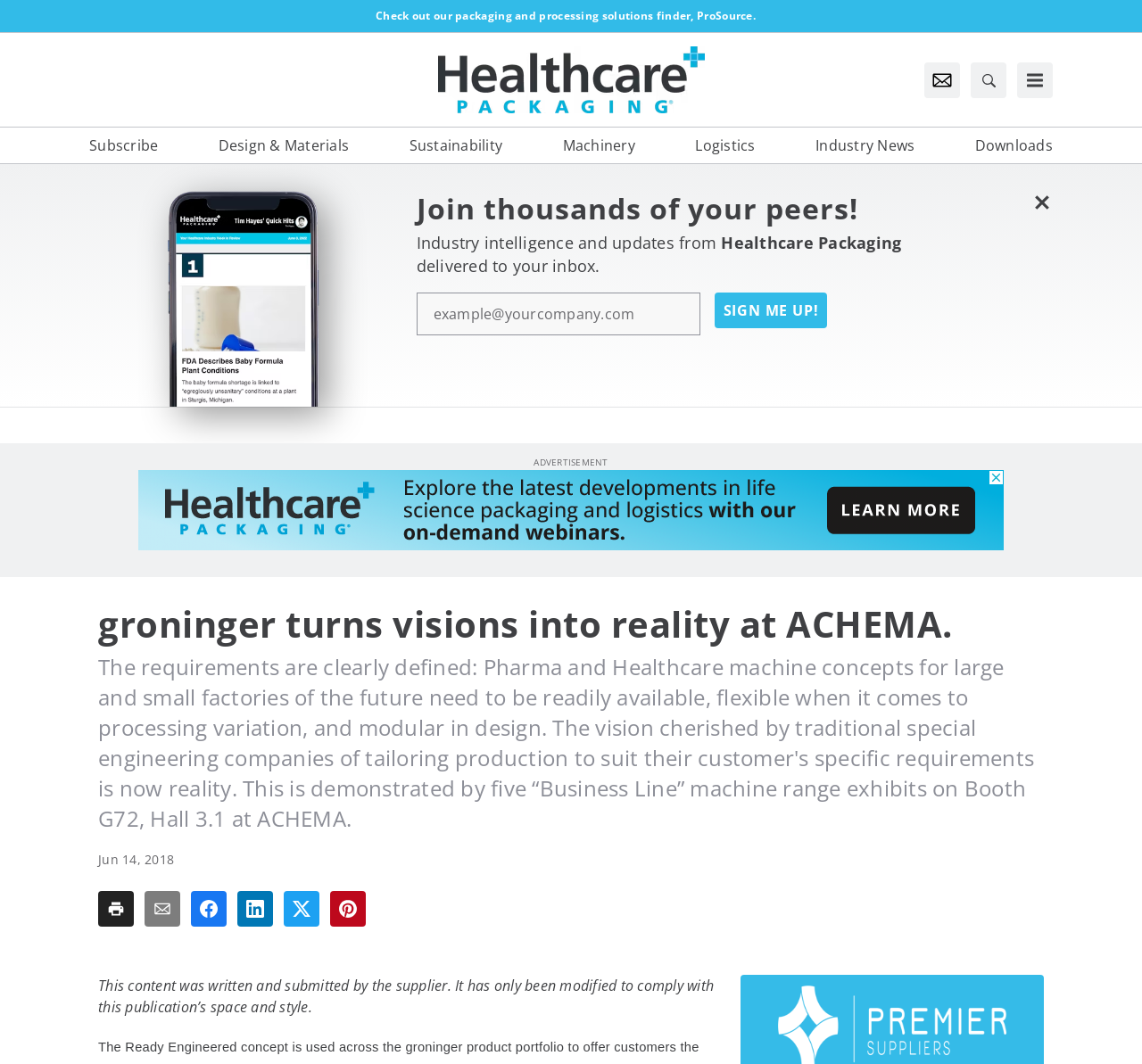Determine the bounding box coordinates of the element that should be clicked to execute the following command: "Subscribe to newsletter".

[0.078, 0.127, 0.138, 0.147]